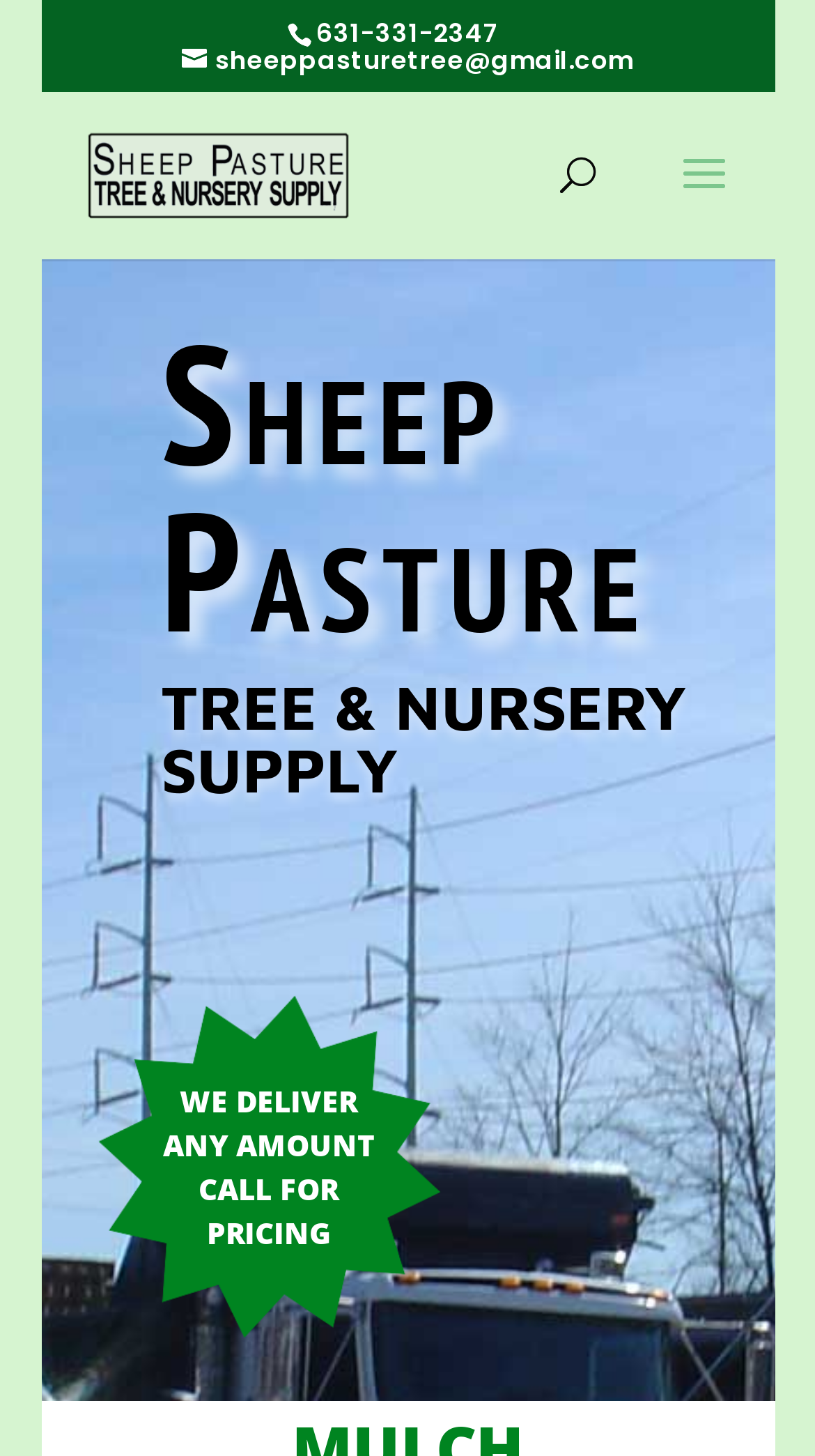Look at the image and answer the question in detail:
What can I search for on this website?

I found the search box element with the bounding box coordinates [0.5, 0.063, 0.905, 0.065], which contains the text 'Search for:', indicating that users can search for products on this website.